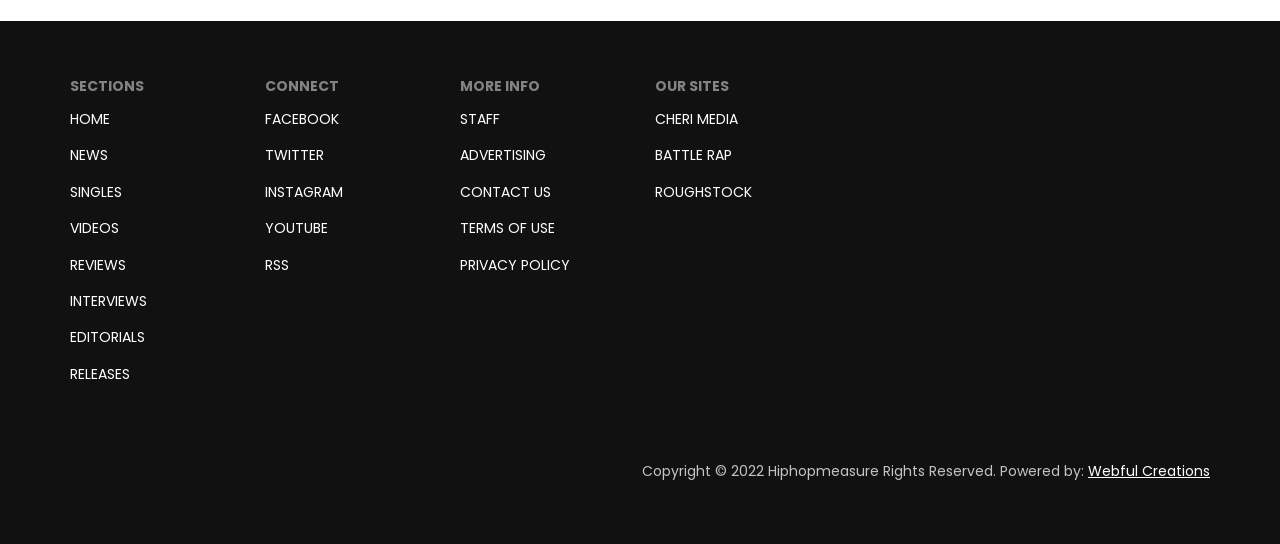How many social media links are available?
Look at the screenshot and give a one-word or phrase answer.

4